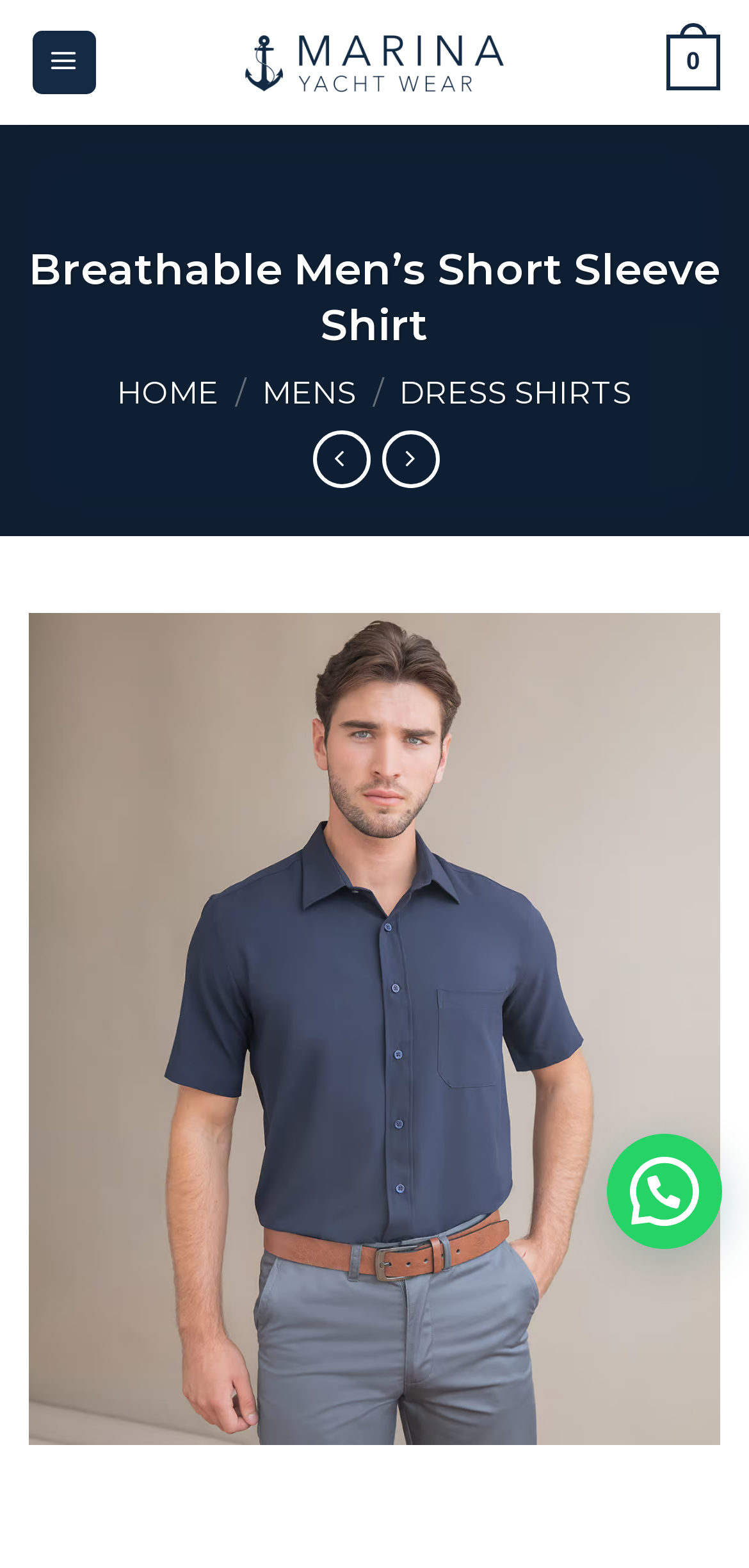For the following element description, predict the bounding box coordinates in the format (top-left x, top-left y, bottom-right x, bottom-right y). All values should be floating point numbers between 0 and 1. Description: DRESS SHIRTS

[0.534, 0.239, 0.844, 0.262]